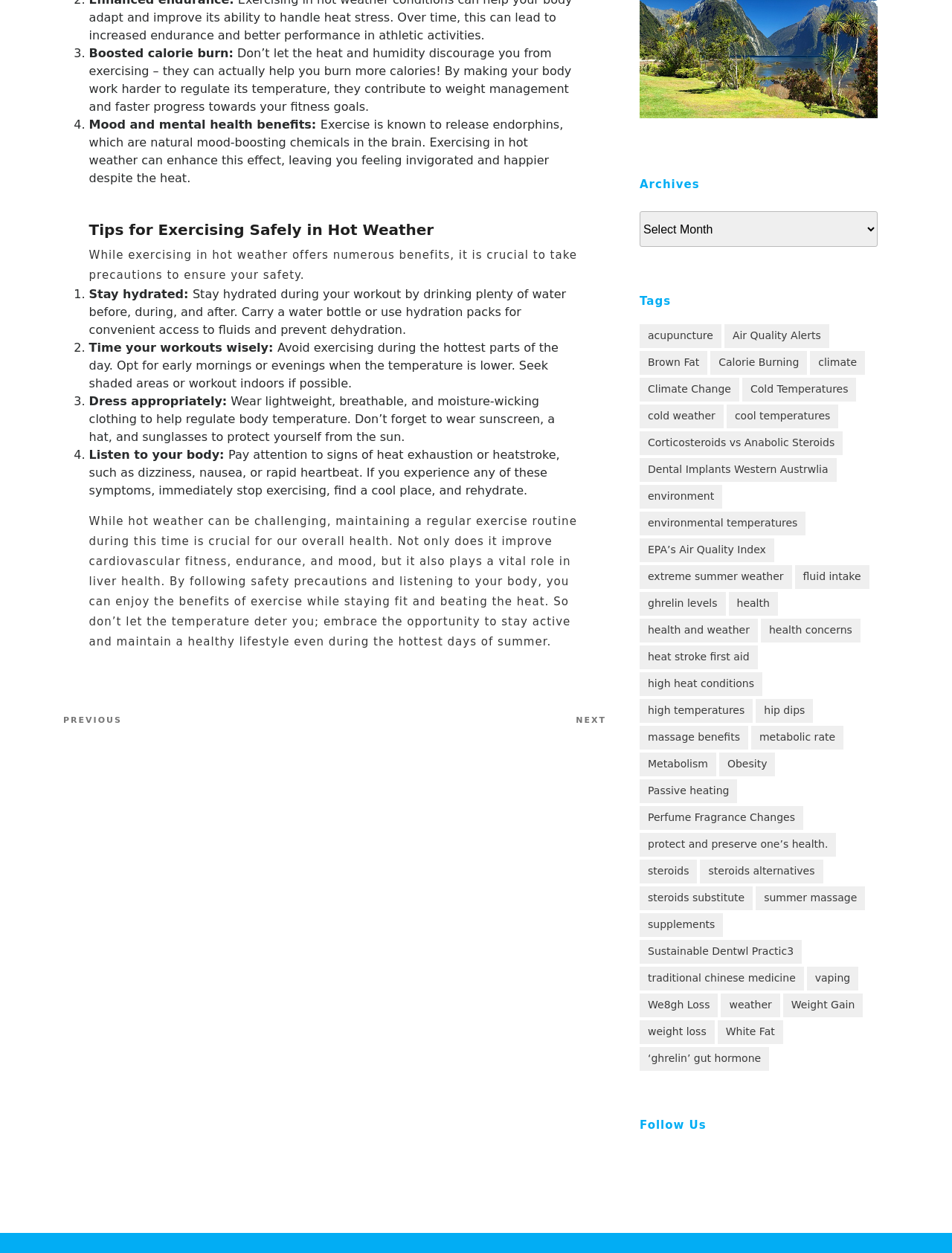Locate the bounding box coordinates of the UI element described by: "Passive heating". Provide the coordinates as four float numbers between 0 and 1, formatted as [left, top, right, bottom].

[0.672, 0.622, 0.775, 0.641]